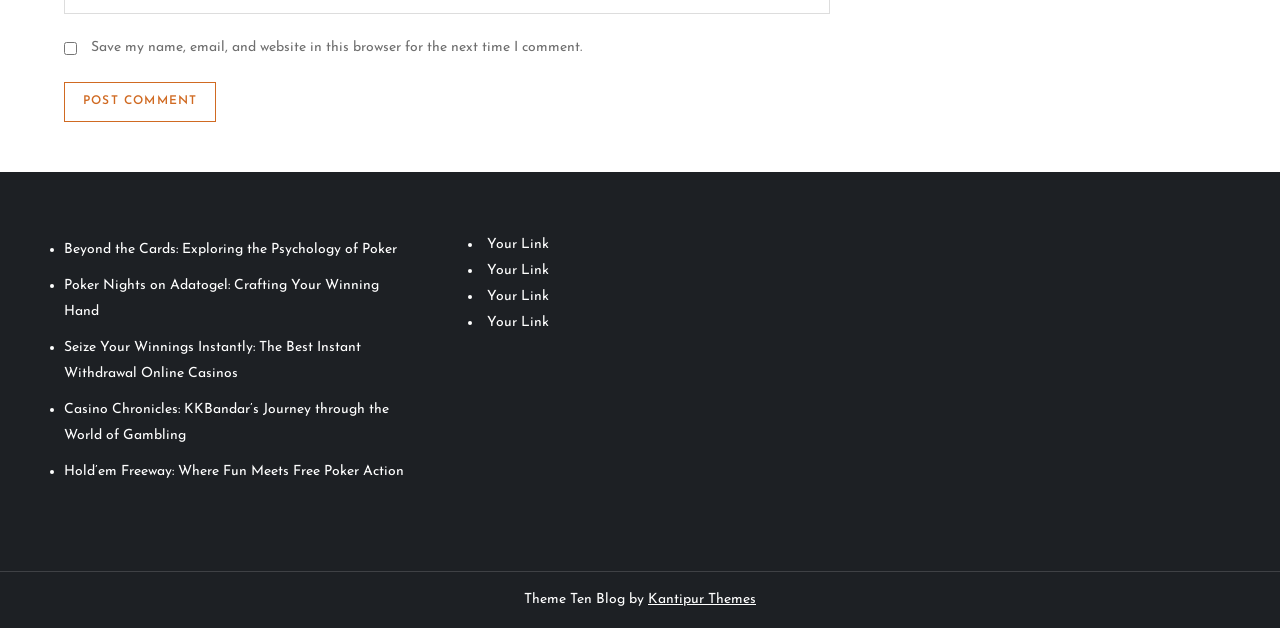Answer the question briefly using a single word or phrase: 
How many links are in the list?

5